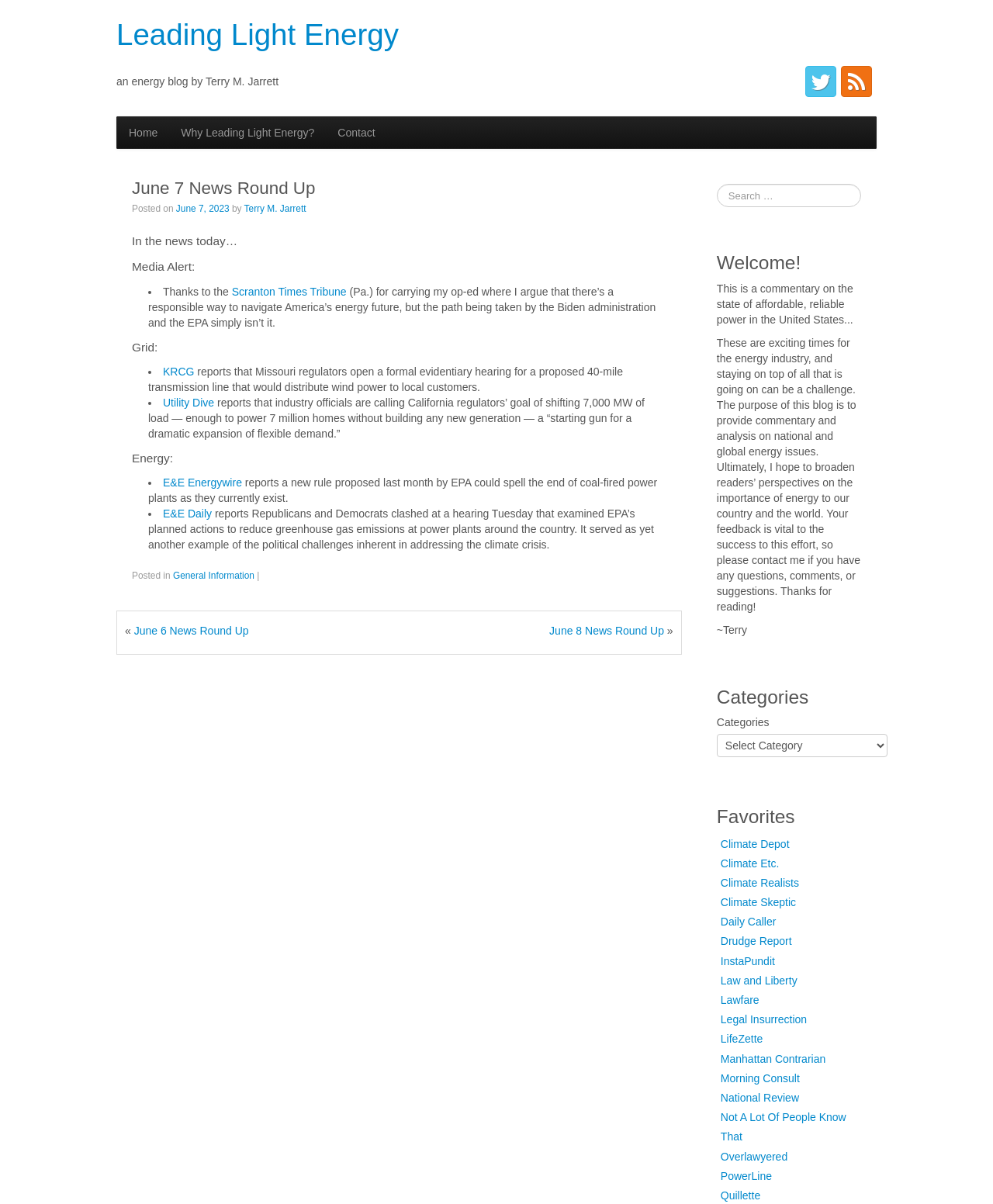Indicate the bounding box coordinates of the element that needs to be clicked to satisfy the following instruction: "Search for something". The coordinates should be four float numbers between 0 and 1, i.e., [left, top, right, bottom].

[0.722, 0.153, 0.867, 0.172]